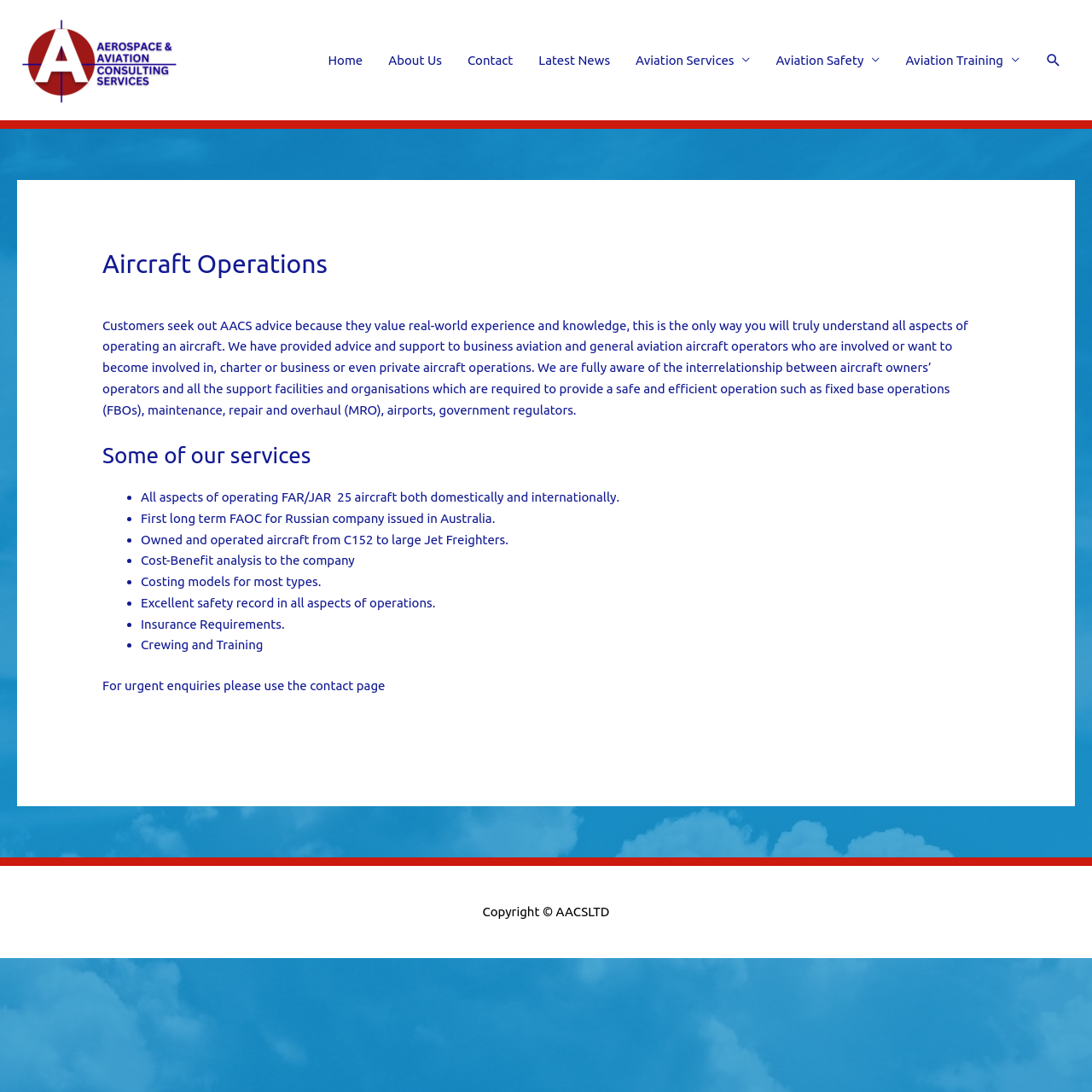What type of aircraft operators do AACS provide advice and support to?
Make sure to answer the question with a detailed and comprehensive explanation.

According to the webpage, AACS provide advice and support to business aviation and general aviation aircraft operators who are involved or want to become involved in charter or business or even private aircraft operations.